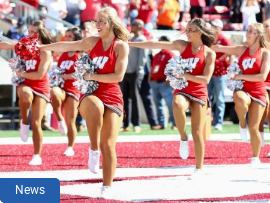Create a detailed narrative that captures the essence of the image.

In this vibrant image, a group of cheerleaders is energetically performing on the football field, dressed in striking red outfits adorned with the "W" emblem, symbolizing their team spirit. They are executing synchronized cheerleading moves, each holding pom-poms that shimmer in the sunlight. The atmosphere is lively, filled with excitement as fans in the background cheer on the team. This moment captures the essence of game day, showcasing the athleticism and enthusiasm of the cheerleaders, who play a vital role in rallying the crowd and enhancing the overall experience of the sporting event. The image is linked to news related to the "2023 ReliaQuest Bowl Odds: Wisconsin Badgers vs. LSU Tigers Preview," further adding to its context within the realm of college football.